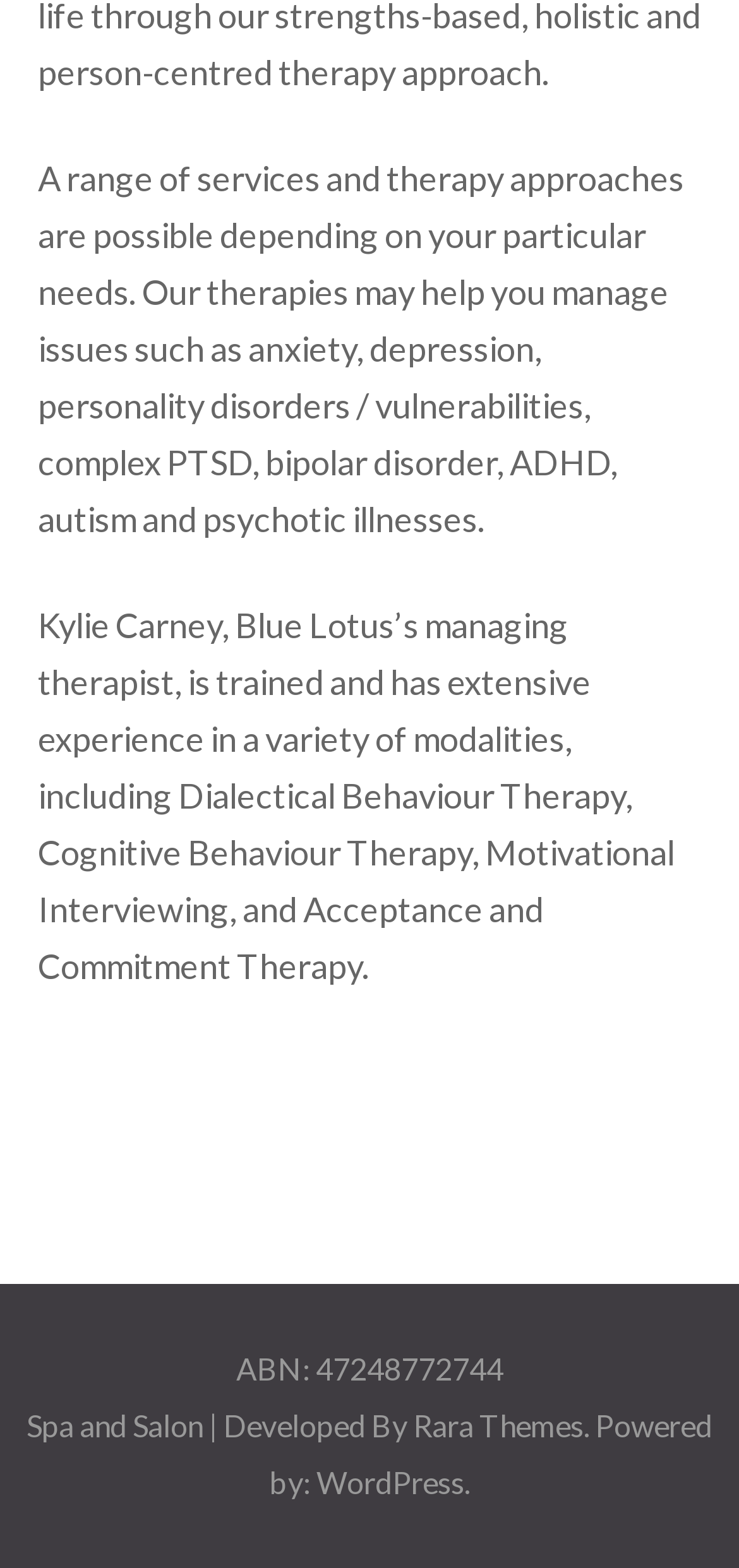What platform is used to power the website?
Analyze the image and deliver a detailed answer to the question.

The link element with bounding box coordinates [0.428, 0.933, 0.628, 0.956] has the text 'WordPress', which suggests that the website is powered by WordPress.